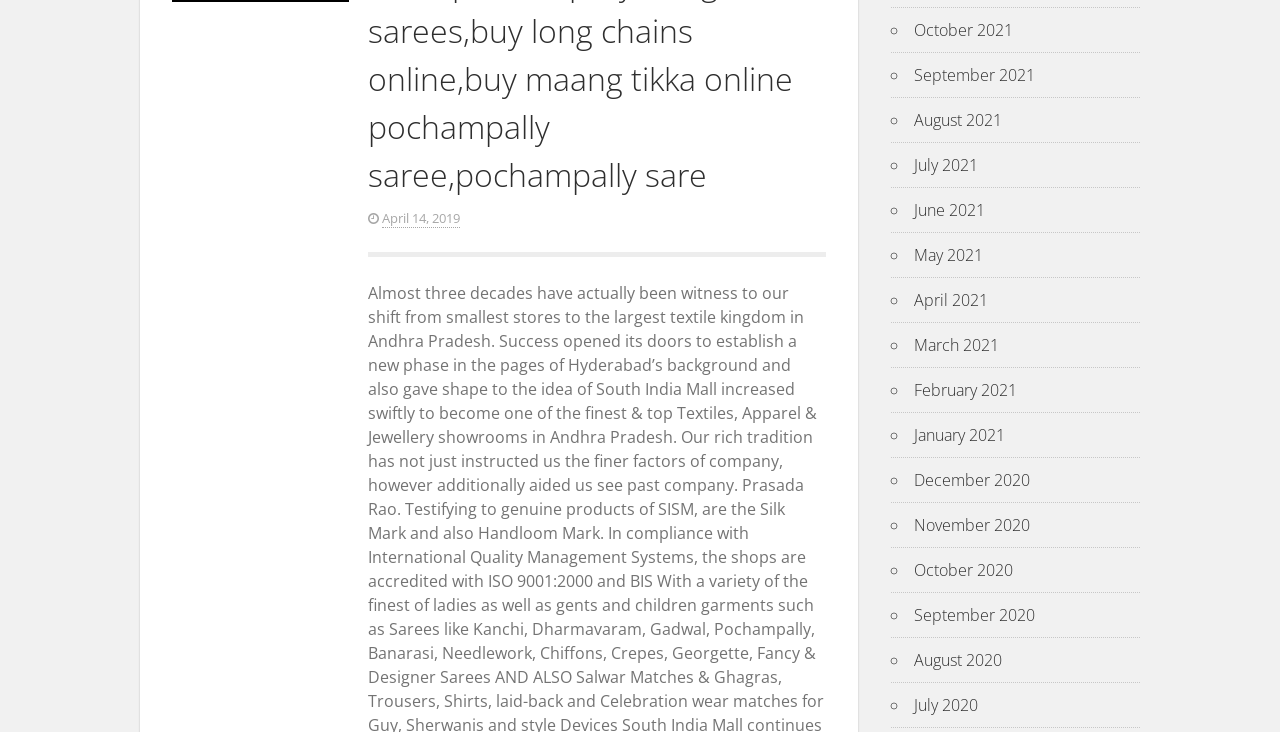What is the earliest month listed?
From the details in the image, answer the question comprehensively.

I looked at the list of months and found that the earliest one is April 2019, which is located at the top of the list.